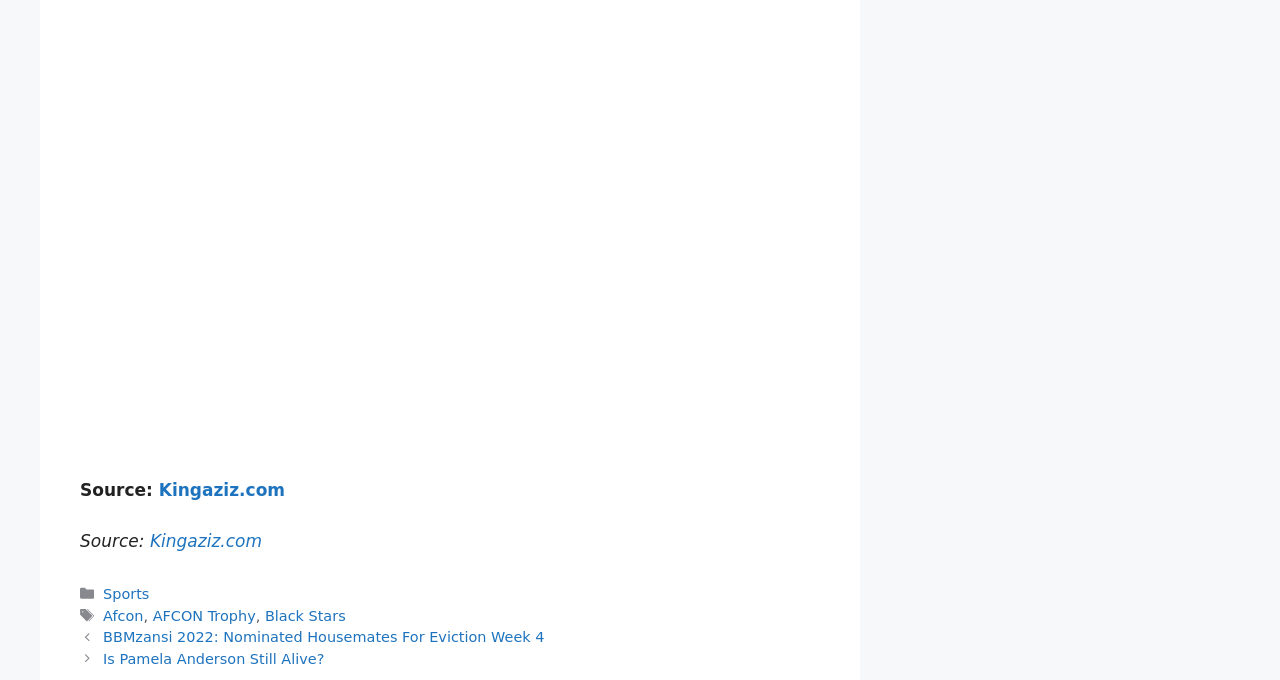Please find the bounding box coordinates of the element that must be clicked to perform the given instruction: "Read about Afcon". The coordinates should be four float numbers from 0 to 1, i.e., [left, top, right, bottom].

[0.081, 0.893, 0.112, 0.917]